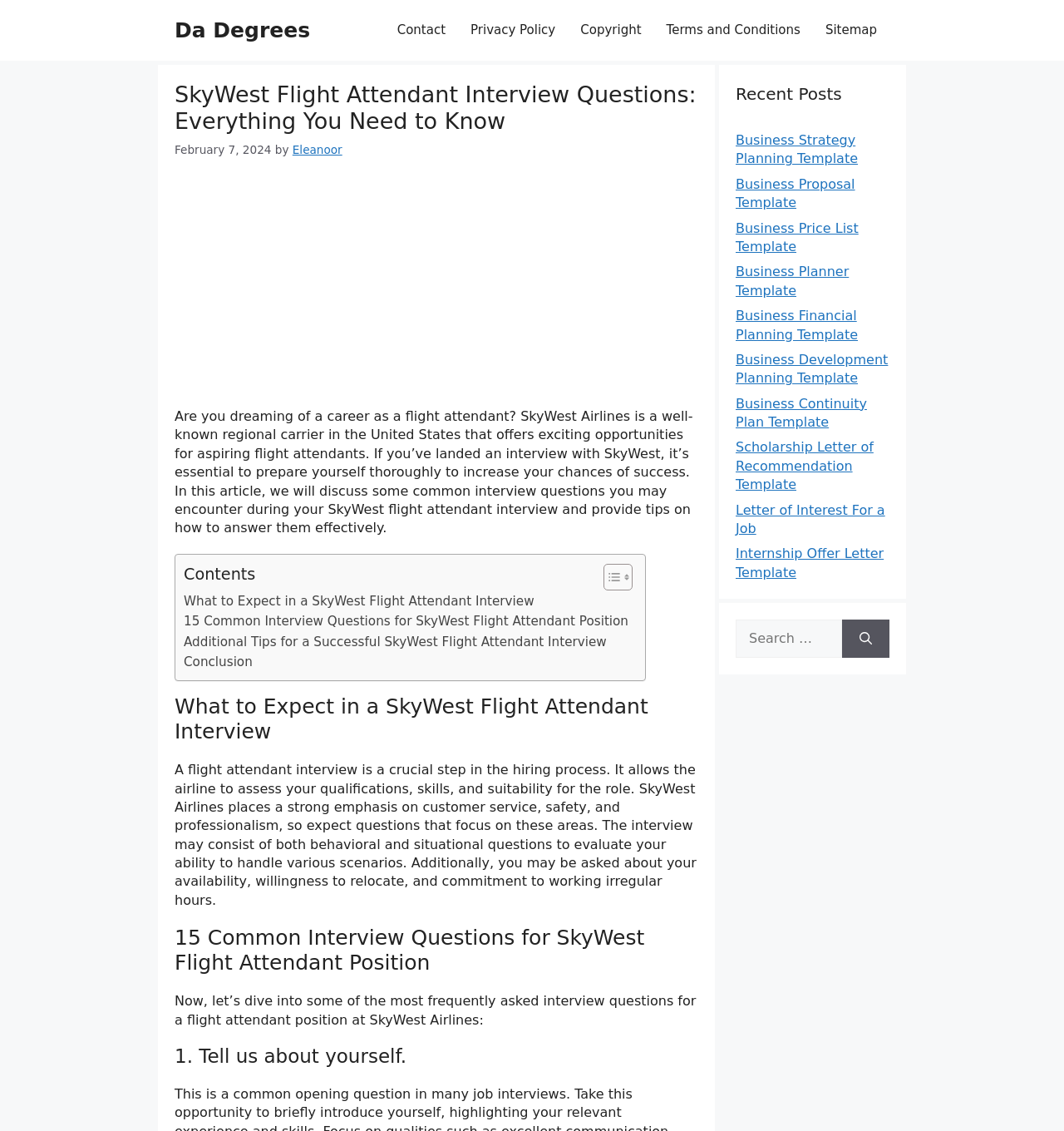Please indicate the bounding box coordinates of the element's region to be clicked to achieve the instruction: "Read the 'What to Expect in a SkyWest Flight Attendant Interview' section". Provide the coordinates as four float numbers between 0 and 1, i.e., [left, top, right, bottom].

[0.164, 0.614, 0.656, 0.658]